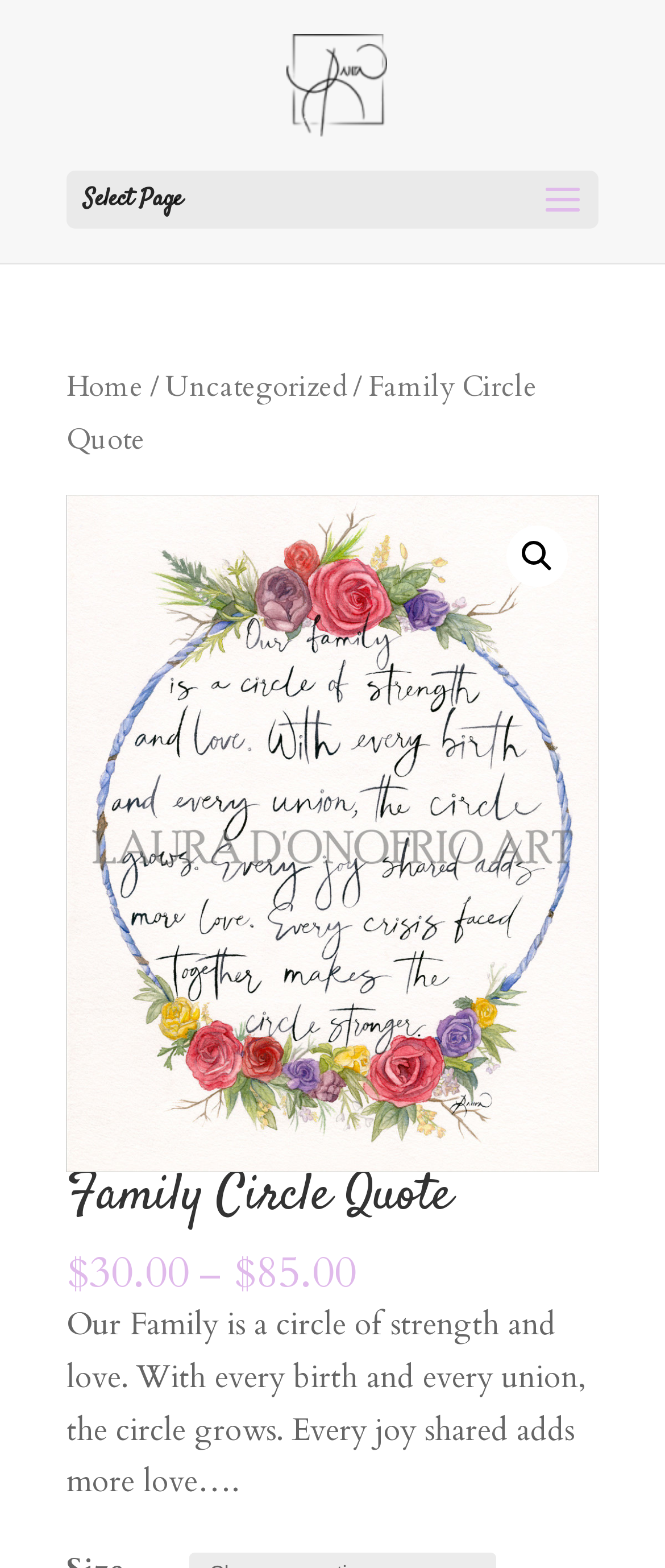Please locate the UI element described by "title="family-circle-quote"" and provide its bounding box coordinates.

[0.1, 0.315, 0.9, 0.747]